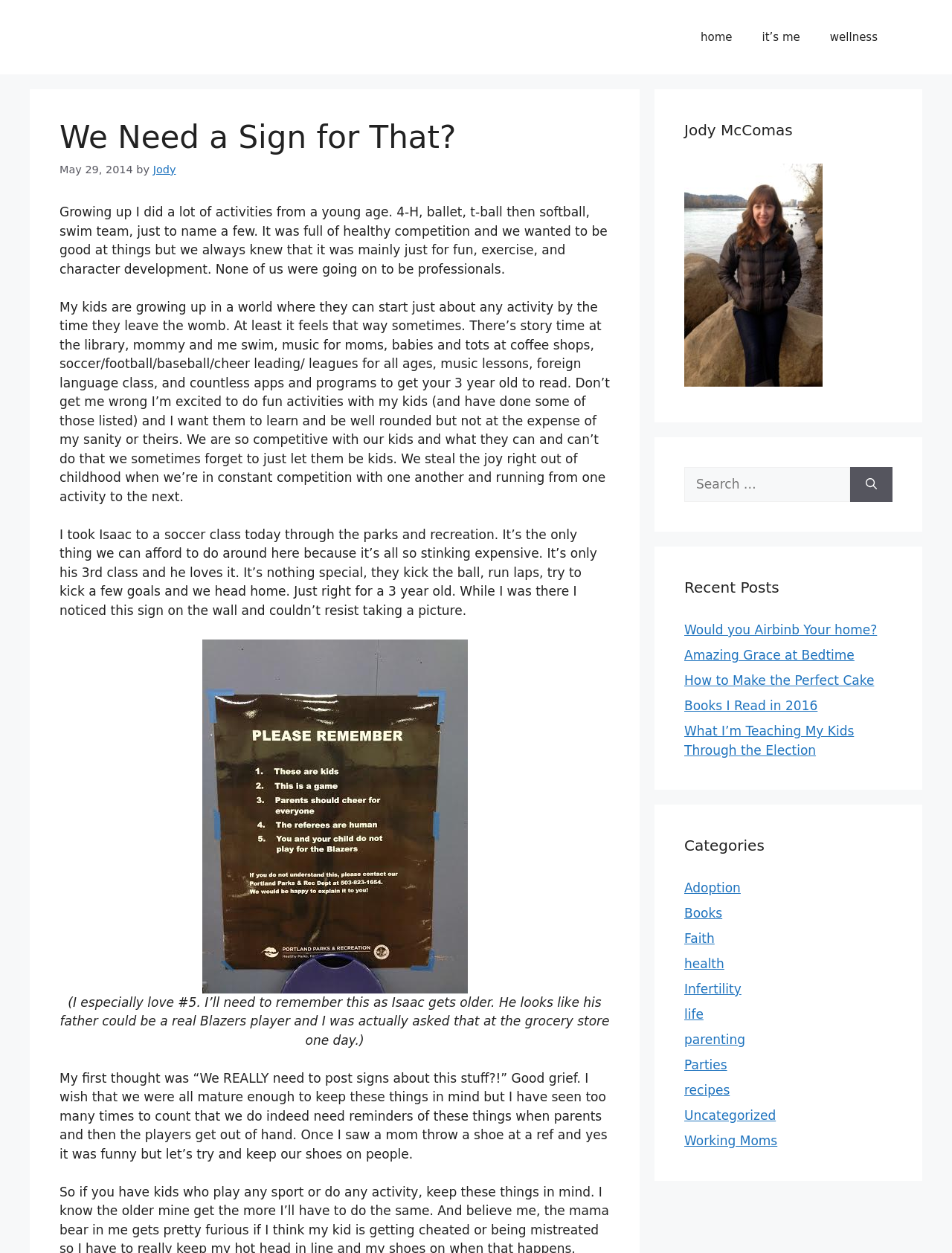Using the information in the image, give a comprehensive answer to the question: 
What is the purpose of the 'sportsmanship sign'?

The purpose of the 'sportsmanship sign' can be inferred from the context of the post, which discusses the importance of good behavior in children's activities. The sign is likely intended to remind parents and players of the importance of sportsmanship.